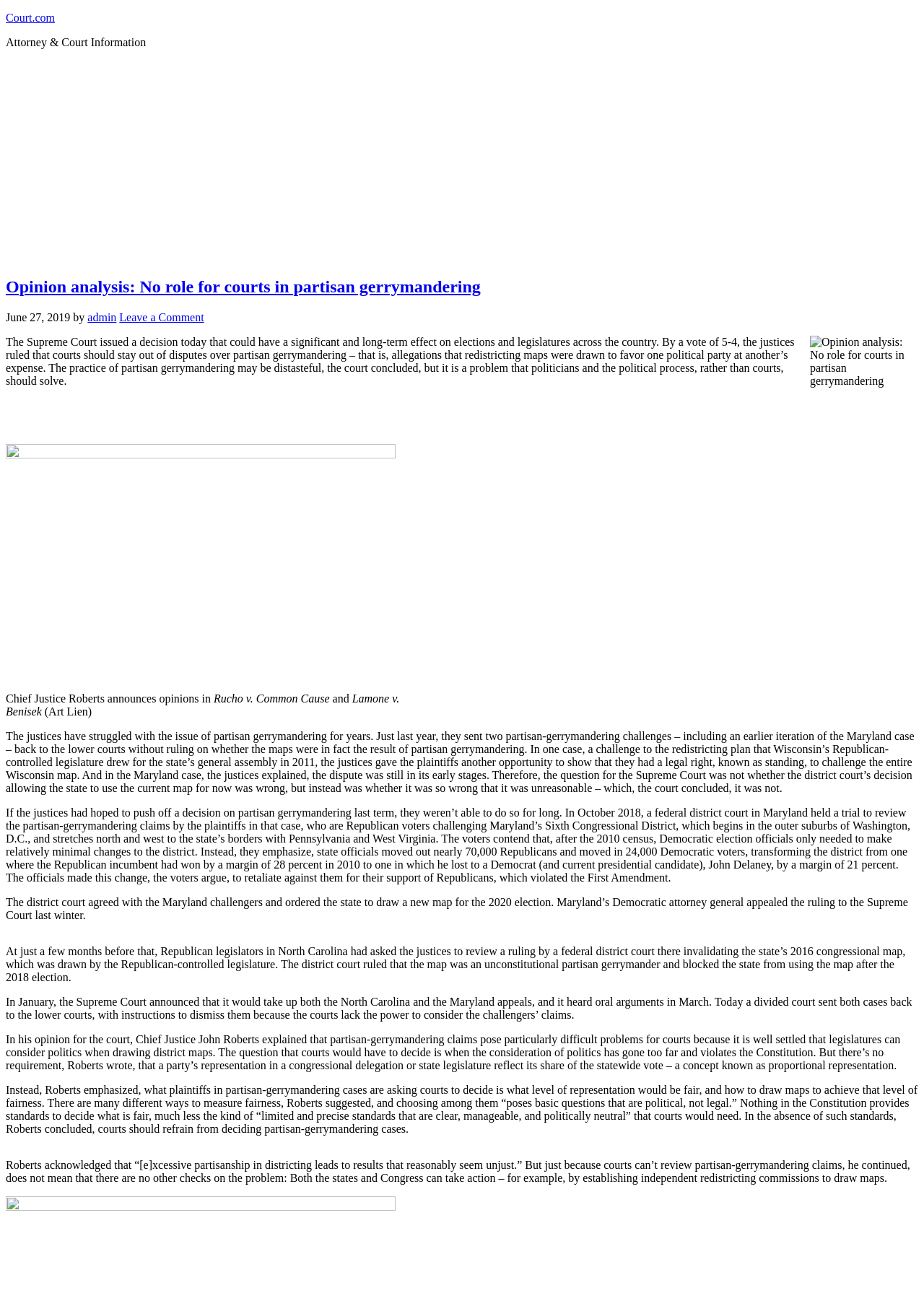Answer this question using a single word or a brief phrase:
What is the name of the case mentioned in the article?

Rucho v. Common Cause